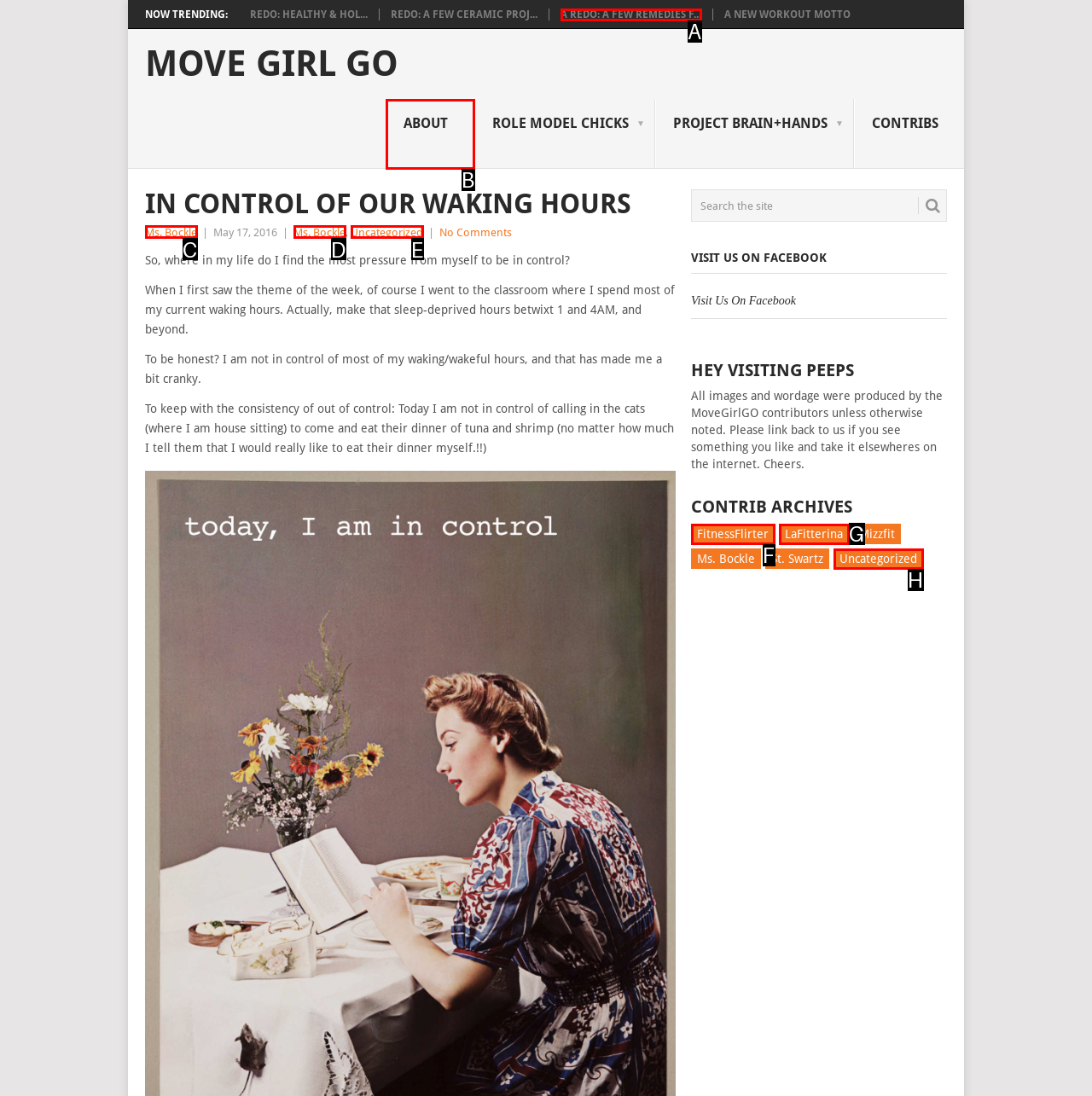Select the letter of the HTML element that best fits the description: LaFitterina
Answer with the corresponding letter from the provided choices.

G